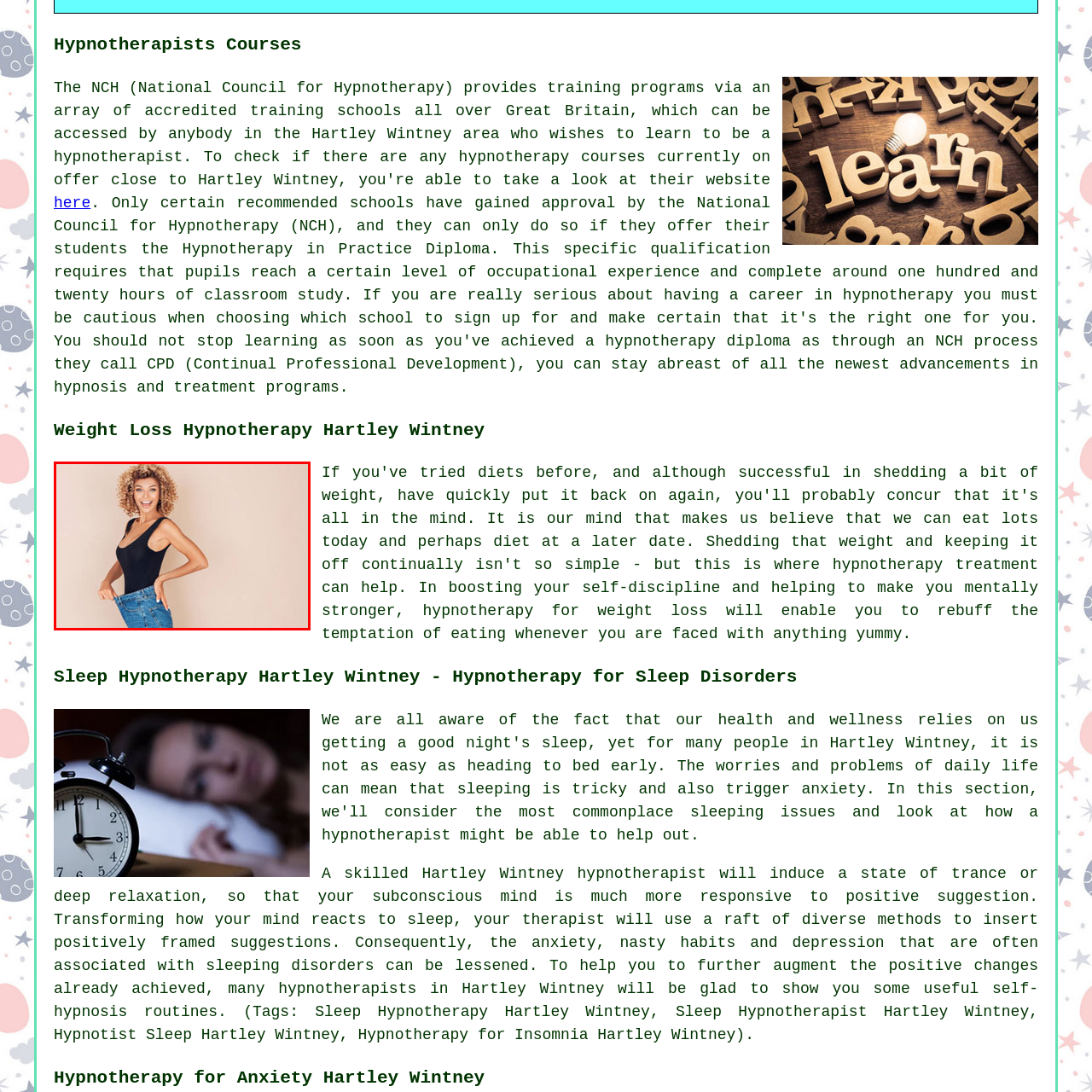What is the woman holding in her hand?
Please analyze the segment of the image inside the red bounding box and respond with a single word or phrase.

A pair of loose jeans